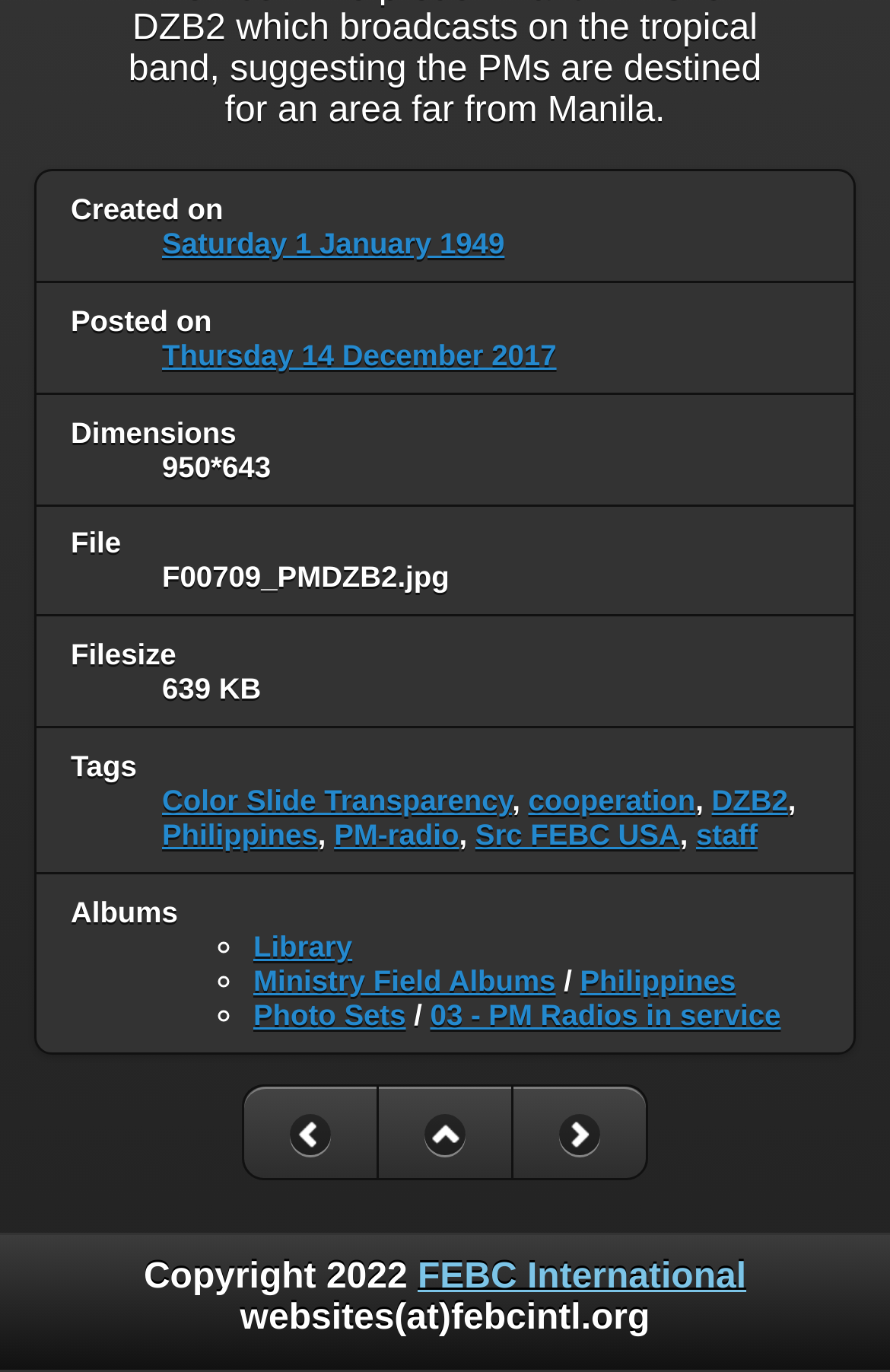Answer the question below using just one word or a short phrase: 
What are the tags associated with the file?

Color Slide Transparency, cooperation, DZB2, Philippines, PM-radio, Src FEBC USA, staff